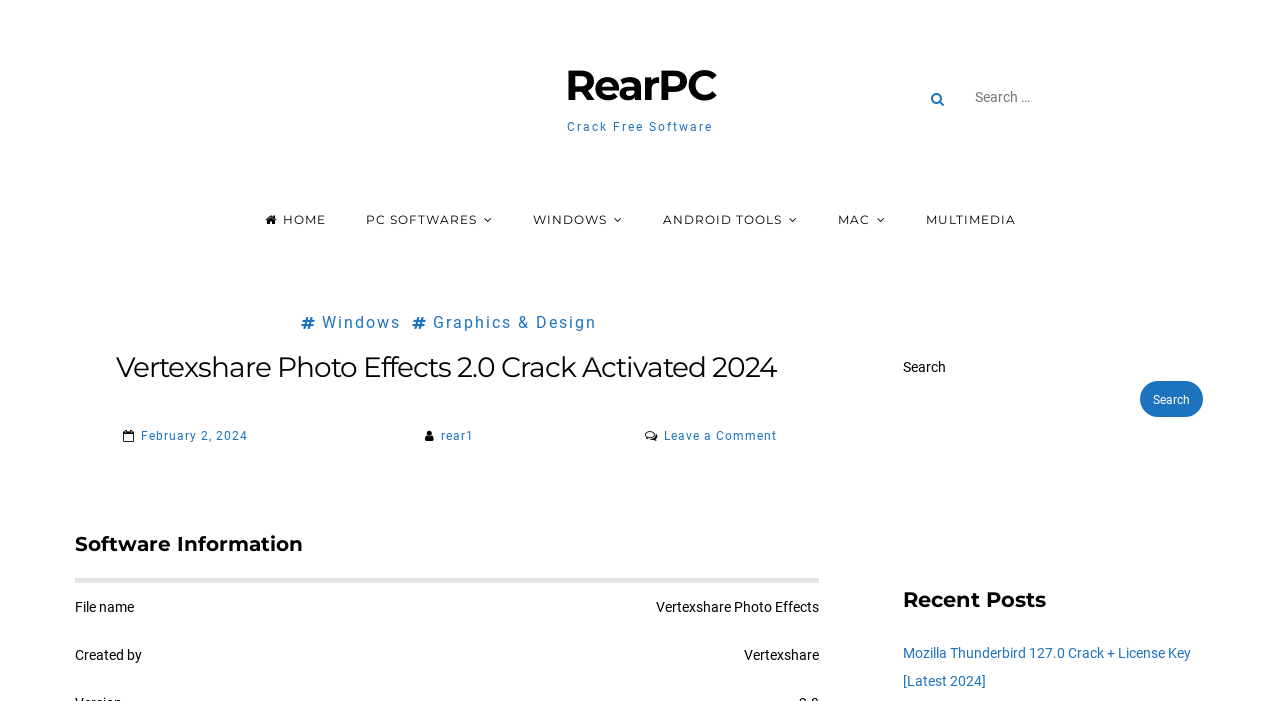What is the purpose of the search bar?
Provide a short answer using one word or a brief phrase based on the image.

To search for software